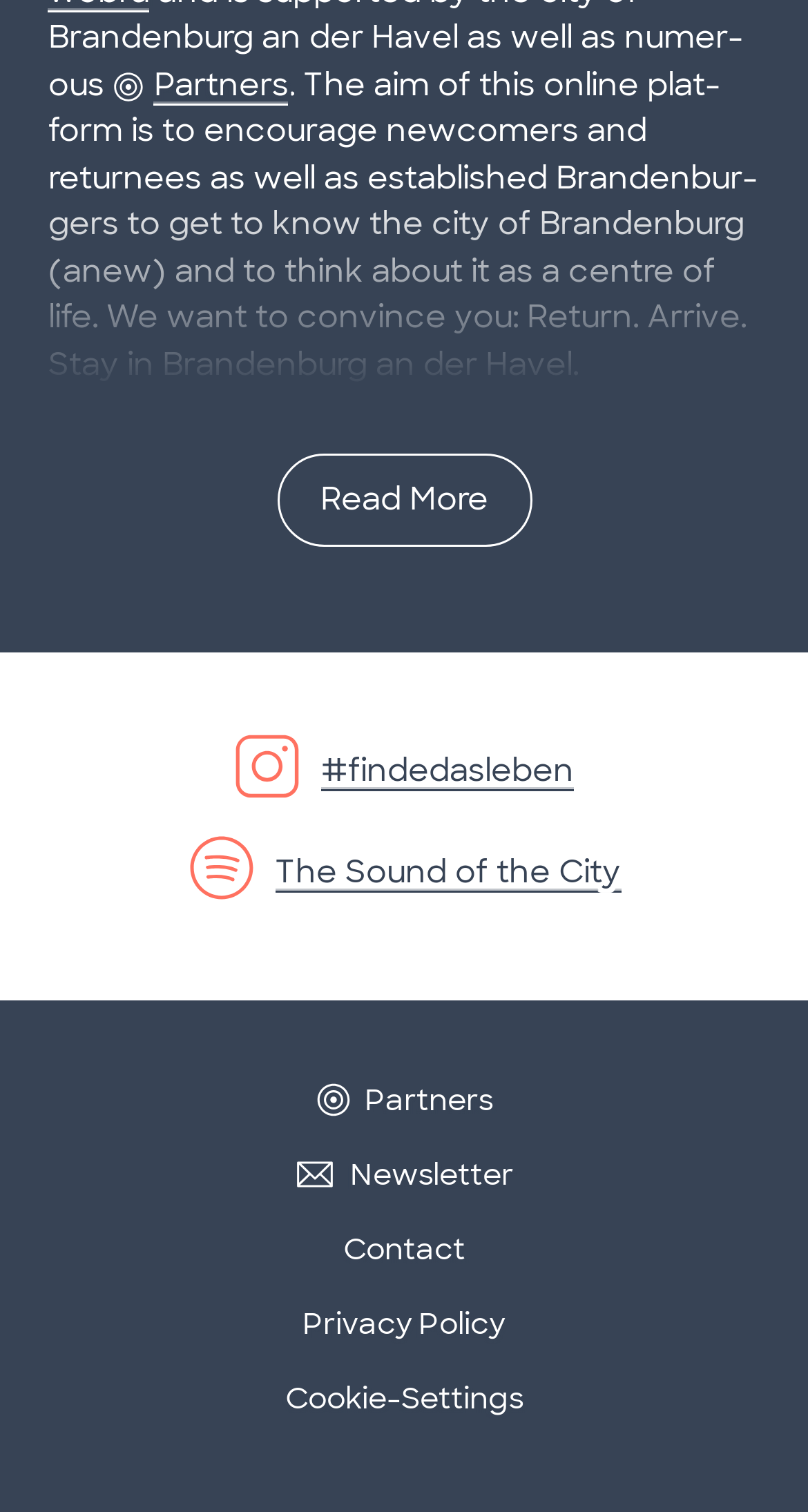Determine the bounding box for the described HTML element: "The Sound of the City". Ensure the coordinates are four float numbers between 0 and 1 in the format [left, top, right, bottom].

[0.34, 0.563, 0.768, 0.59]